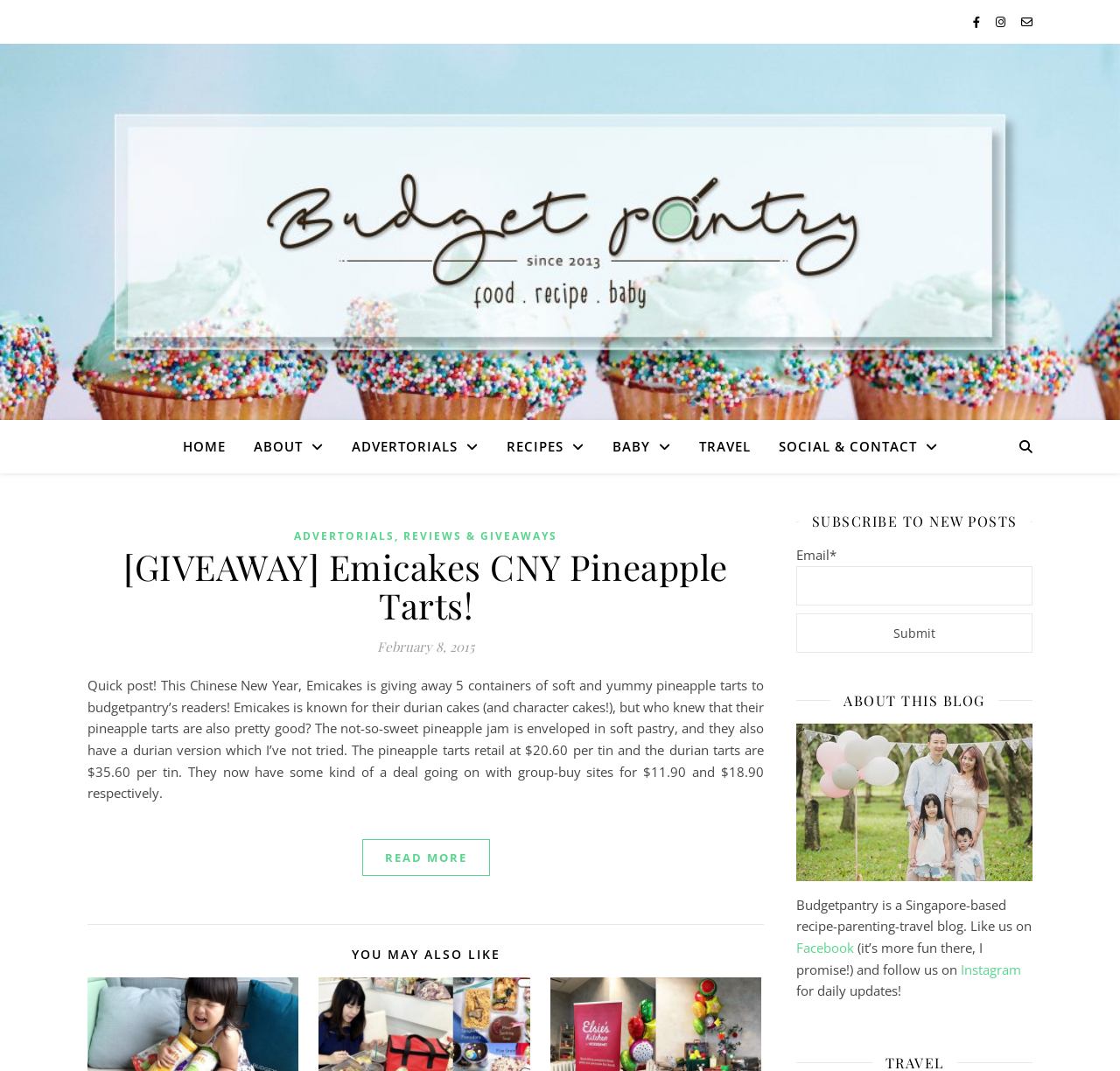Please determine the bounding box coordinates of the element's region to click for the following instruction: "Submit your email subscription".

[0.711, 0.572, 0.922, 0.609]